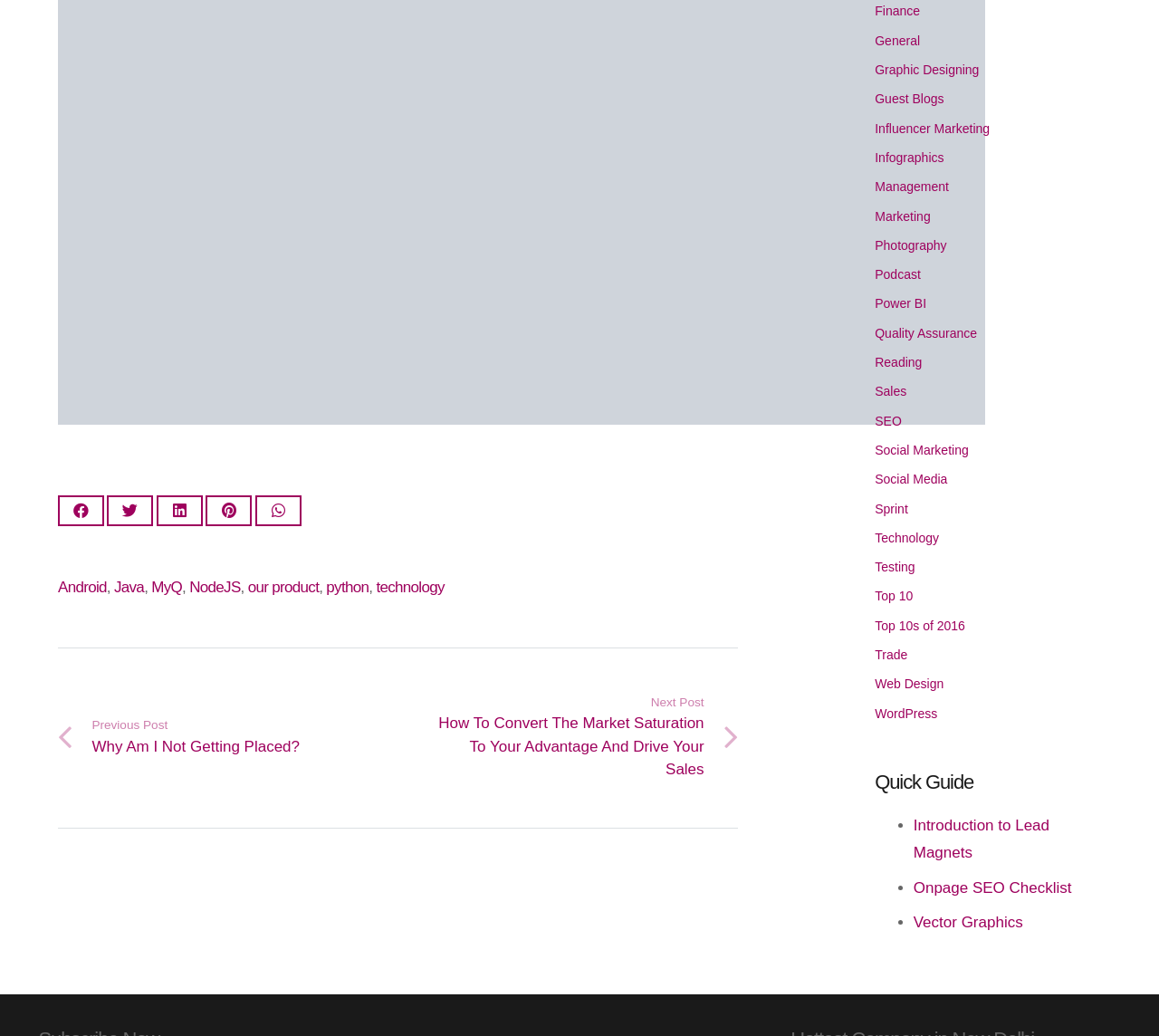What is the topic of the 'Quick Guide' section?
Refer to the image and give a detailed response to the question.

I found the heading 'Quick Guide' followed by a list of links, including 'Introduction to Lead Magnets', 'Onpage SEO Checklist', and 'Vector Graphics', which suggests that the 'Quick Guide' section is about these topics.